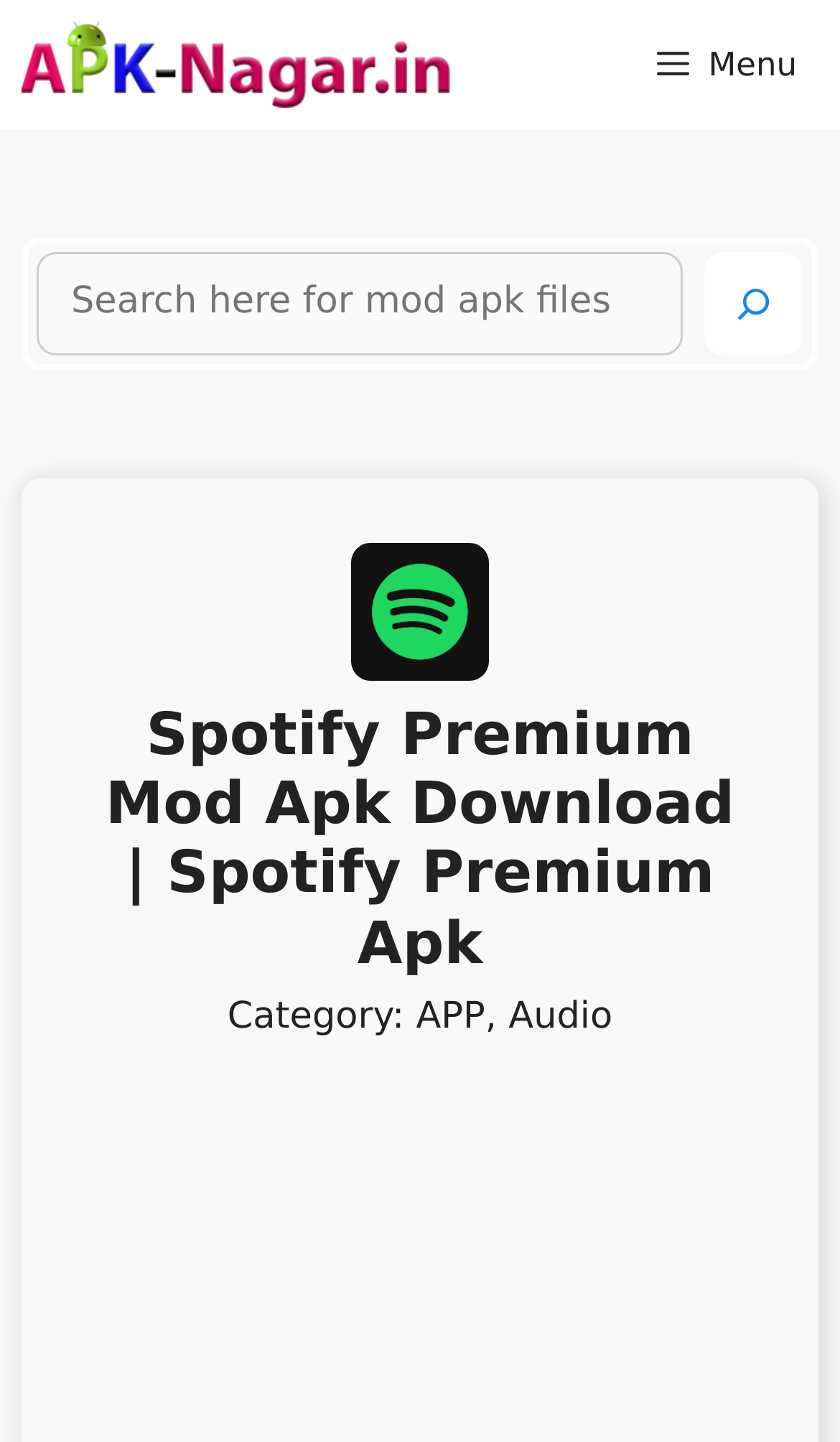Identify the bounding box coordinates for the UI element described by the following text: "title="APK Nagar .in"". Provide the coordinates as four float numbers between 0 and 1, in the format [left, top, right, bottom].

[0.026, 0.0, 0.538, 0.09]